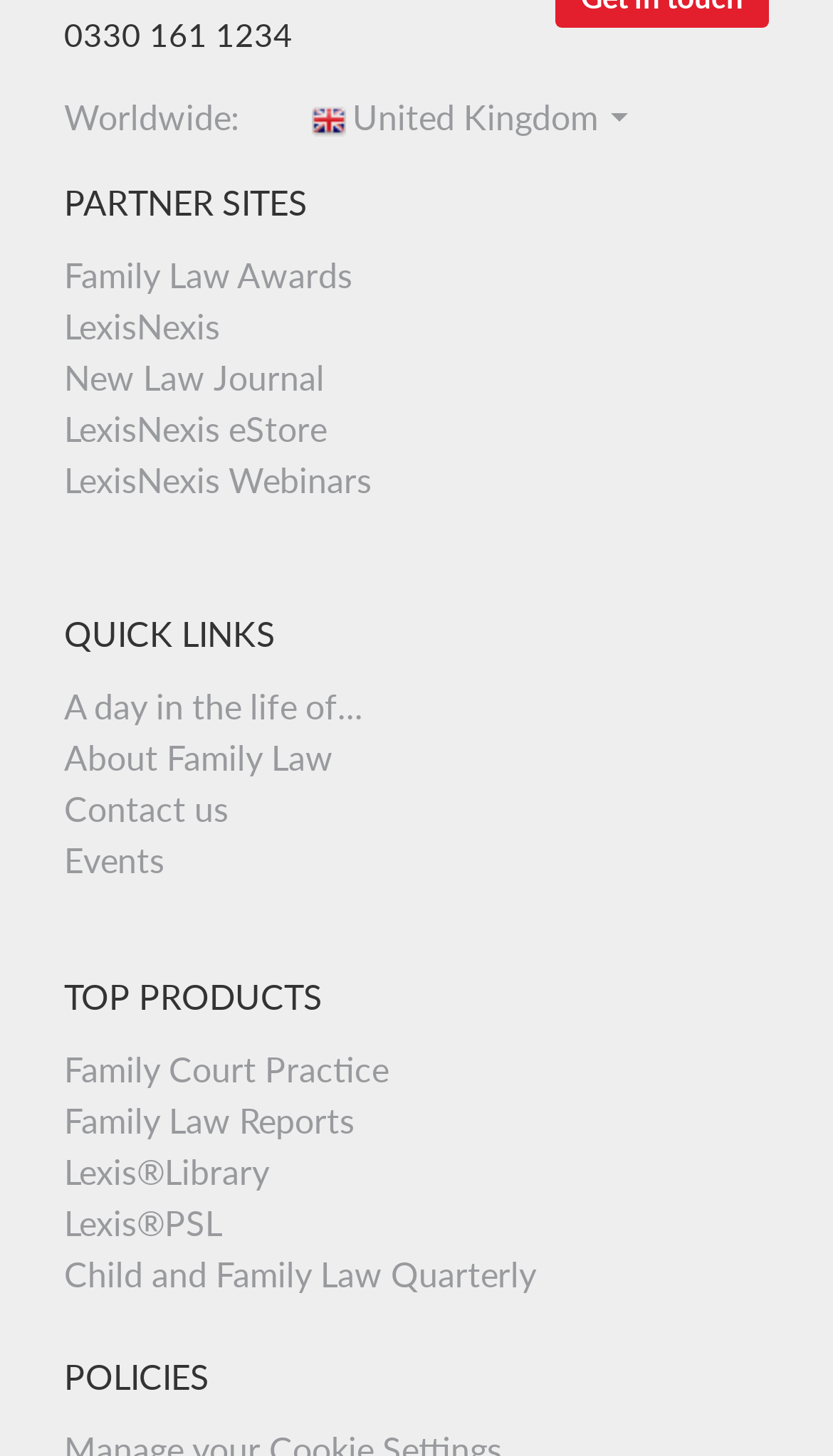Please locate the bounding box coordinates of the element that should be clicked to achieve the given instruction: "Call the phone number".

[0.077, 0.01, 0.351, 0.037]